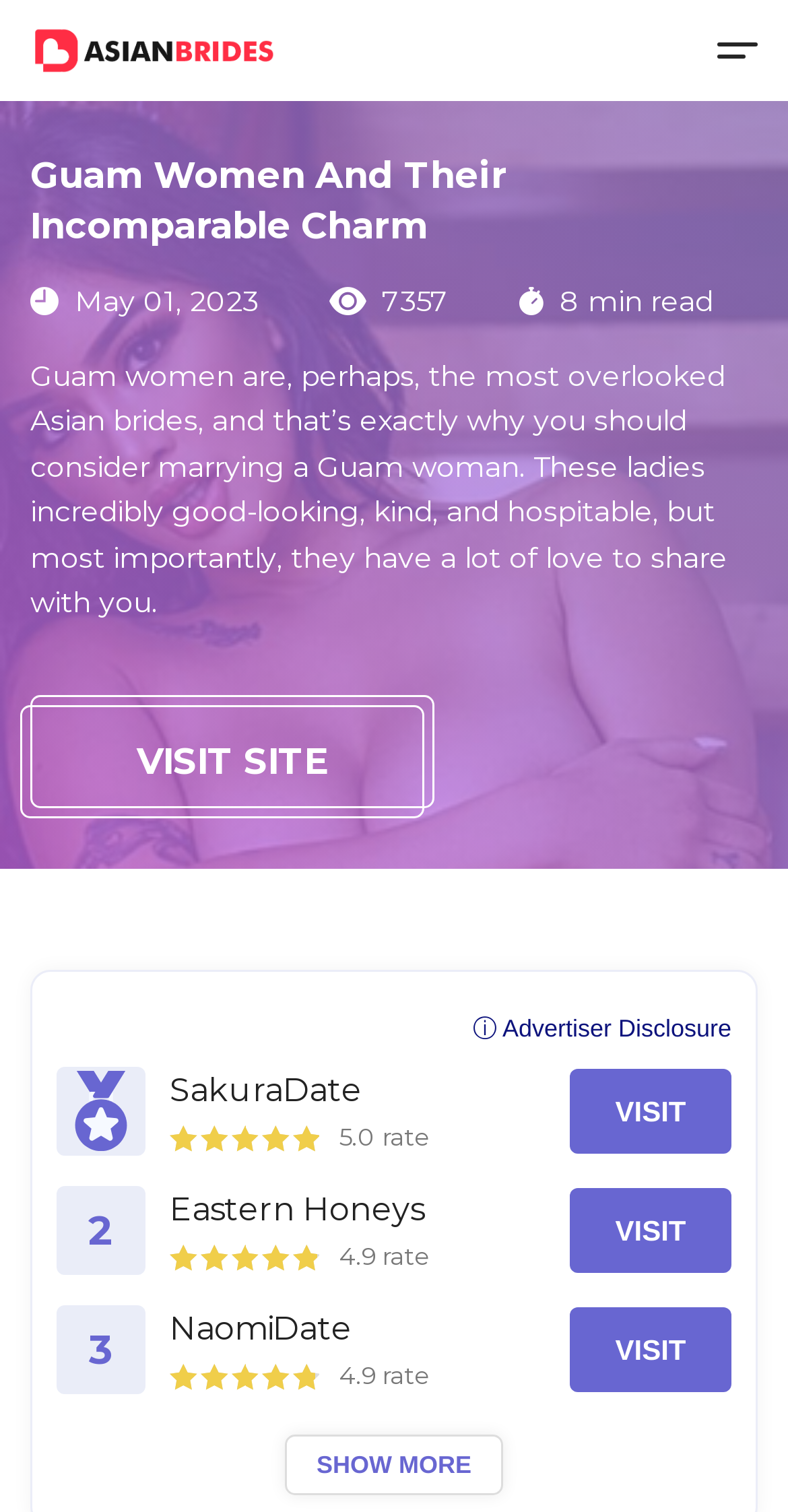Specify the bounding box coordinates of the area that needs to be clicked to achieve the following instruction: "Go to main page".

None